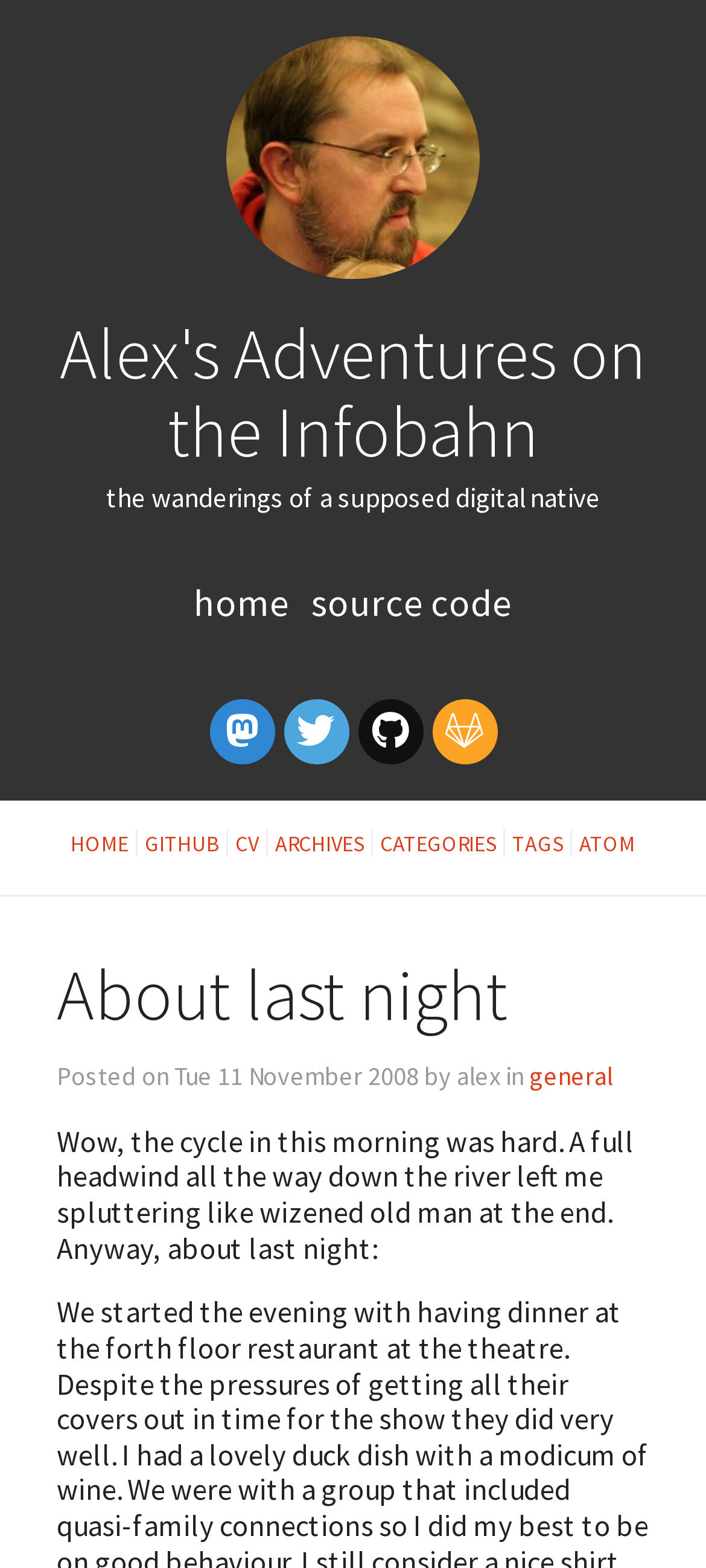What is the name of the blog?
Use the information from the image to give a detailed answer to the question.

I determined the name of the blog by looking at the heading element with the text 'Alex's Adventures on the Infobahn' and the image with the same text, which suggests that it is the title of the blog.